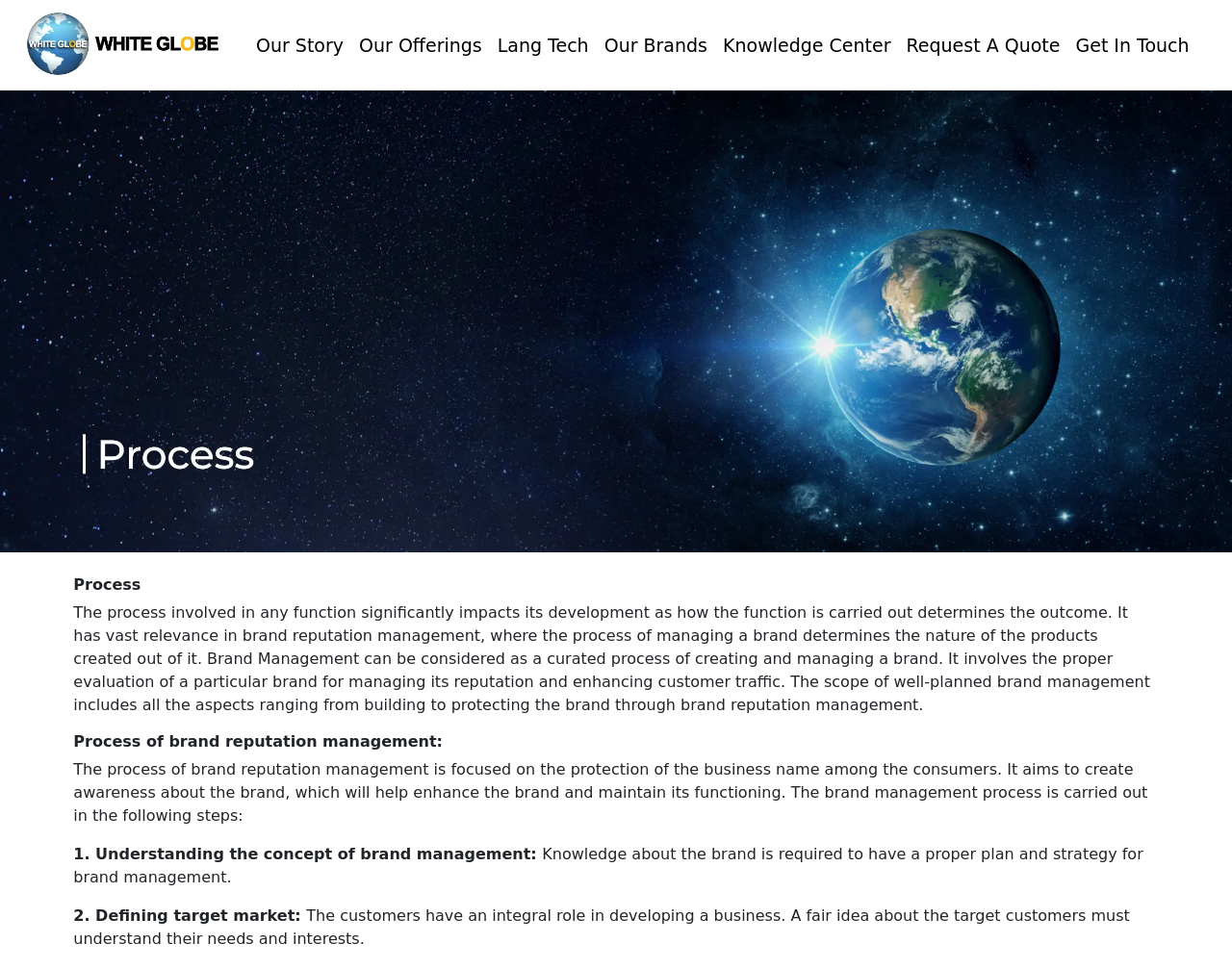Provide the bounding box coordinates, formatted as (top-left x, top-left y, bottom-right x, bottom-right y), with all values being floating point numbers between 0 and 1. Identify the bounding box of the UI element that matches the description: Knowledge Center

[0.58, 0.024, 0.729, 0.069]